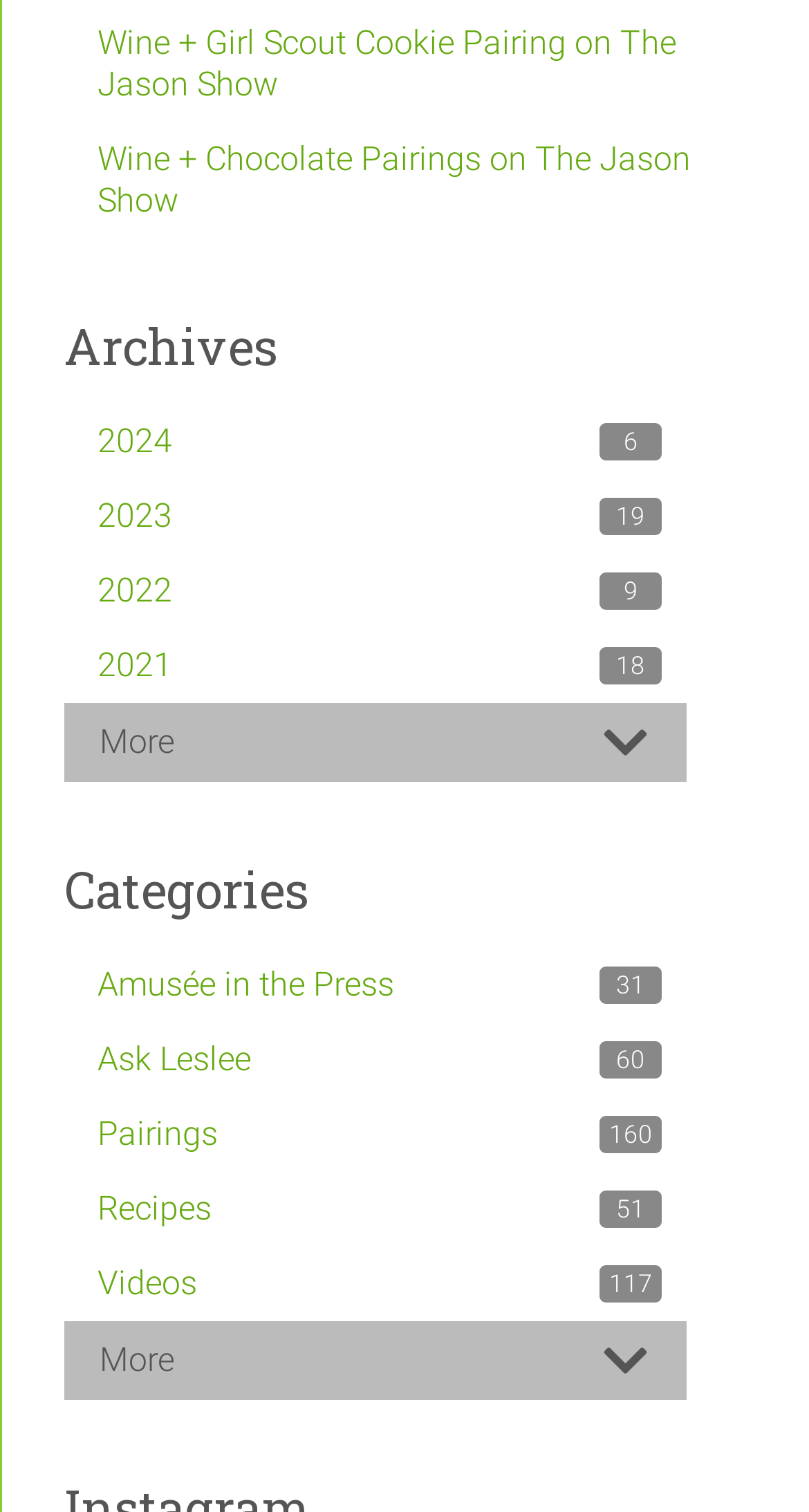What is the category with the most articles?
Look at the image and respond to the question as thoroughly as possible.

By looking at the links under the 'Categories' heading, I can see that the 'Pairings' category has the most articles, with 160 articles listed.